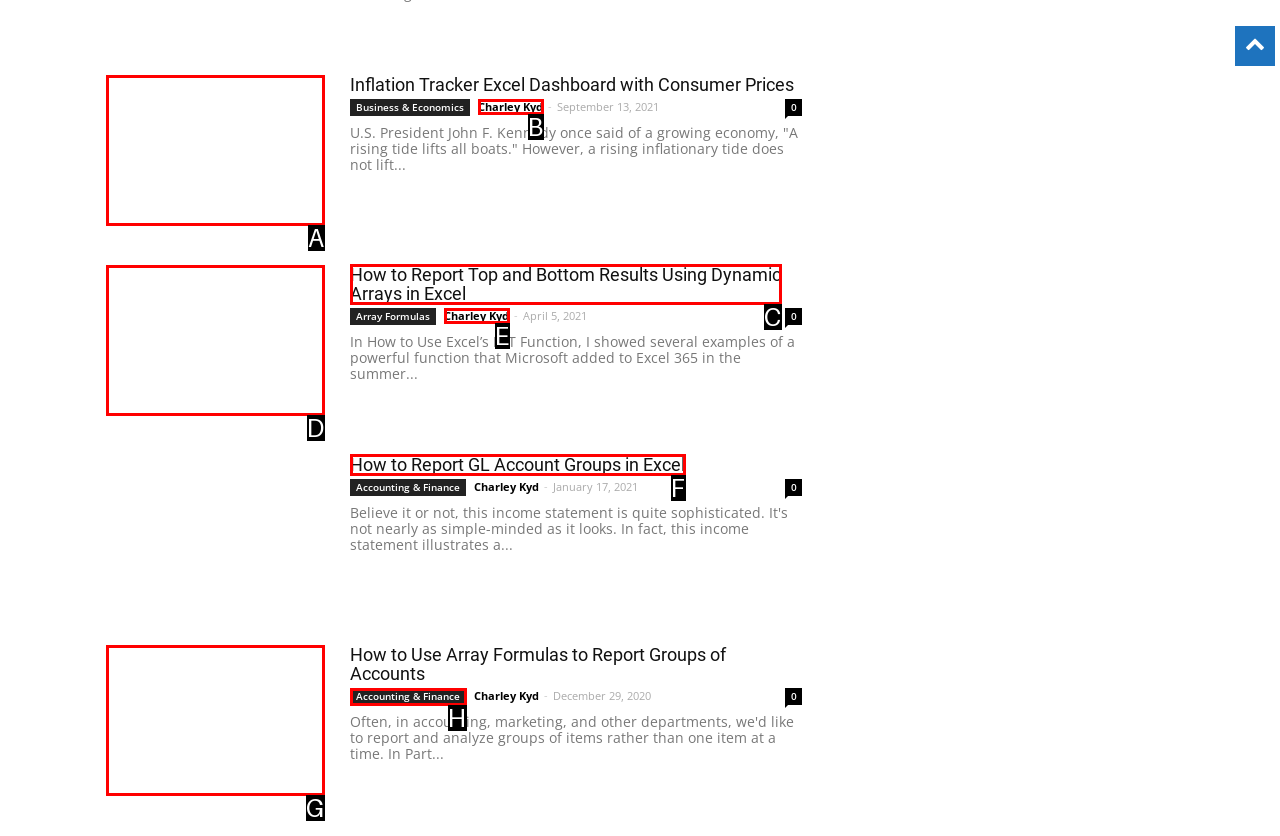Identify the HTML element that corresponds to the description: Accounting & Finance Provide the letter of the matching option directly from the choices.

H